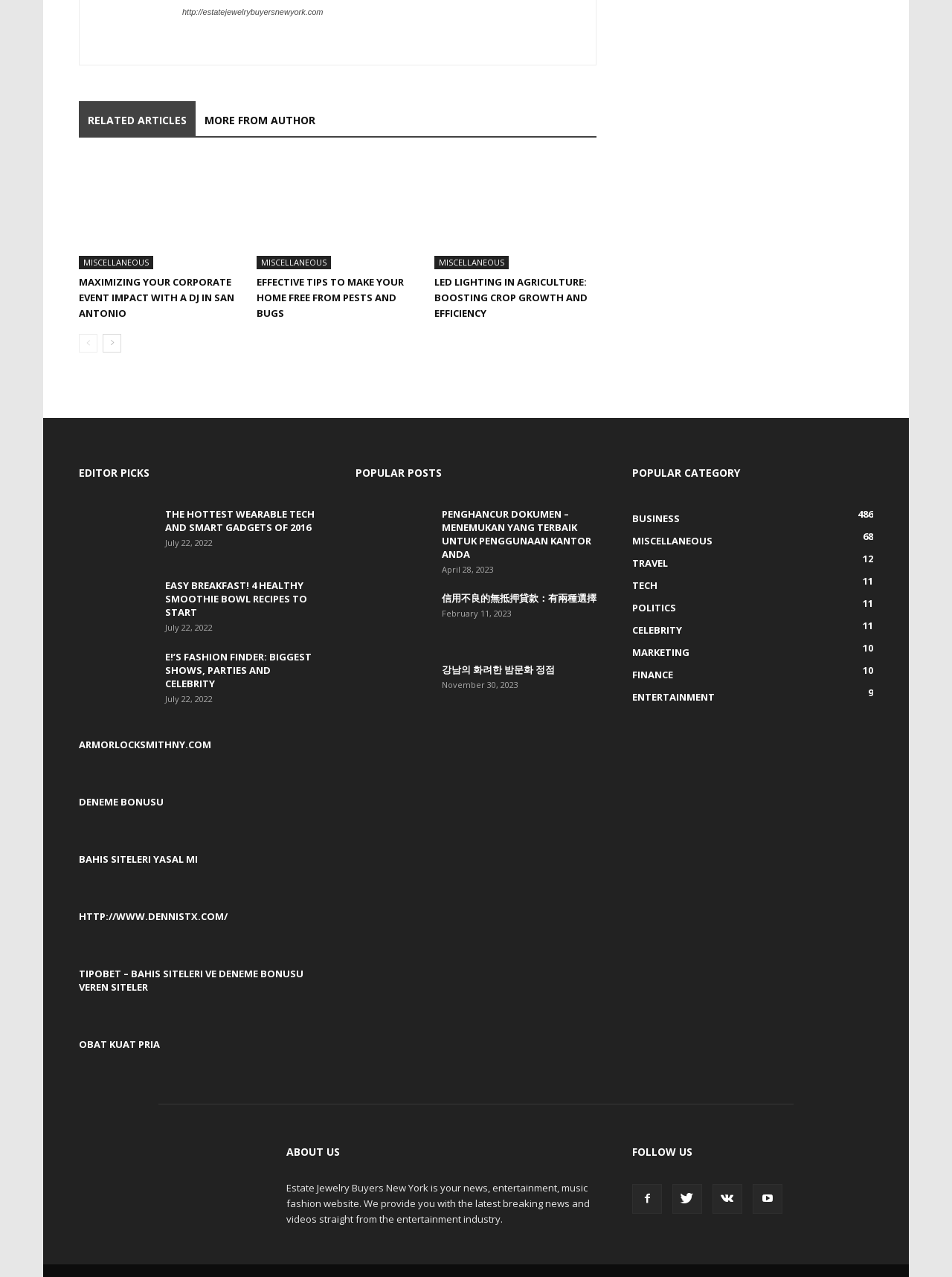Find the bounding box coordinates of the clickable region needed to perform the following instruction: "View 'THE HOTTEST WEARABLE TECH AND SMART GADGETS OF 2016'". The coordinates should be provided as four float numbers between 0 and 1, i.e., [left, top, right, bottom].

[0.173, 0.397, 0.33, 0.418]